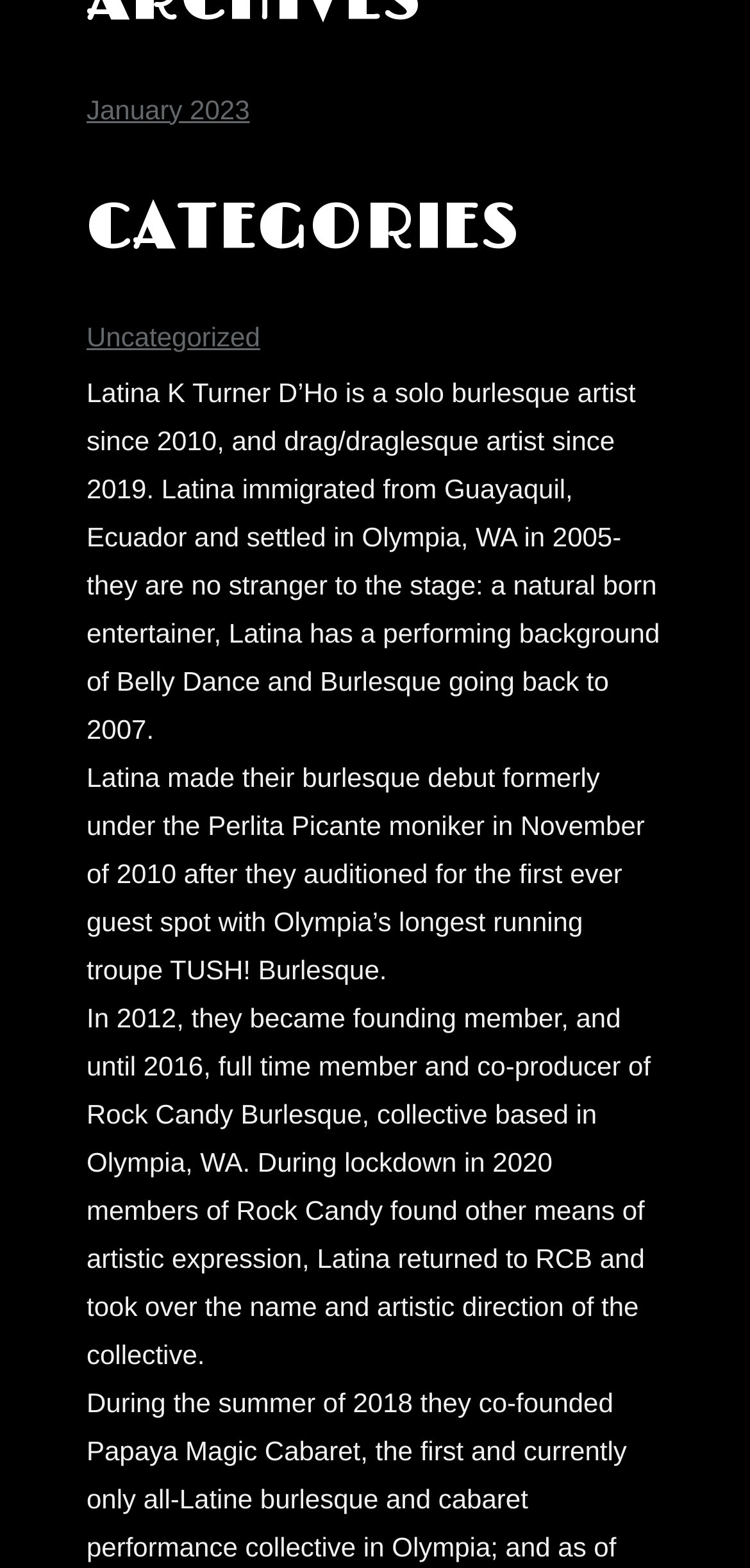Given the description "Uncategorized", determine the bounding box of the corresponding UI element.

[0.115, 0.205, 0.347, 0.224]